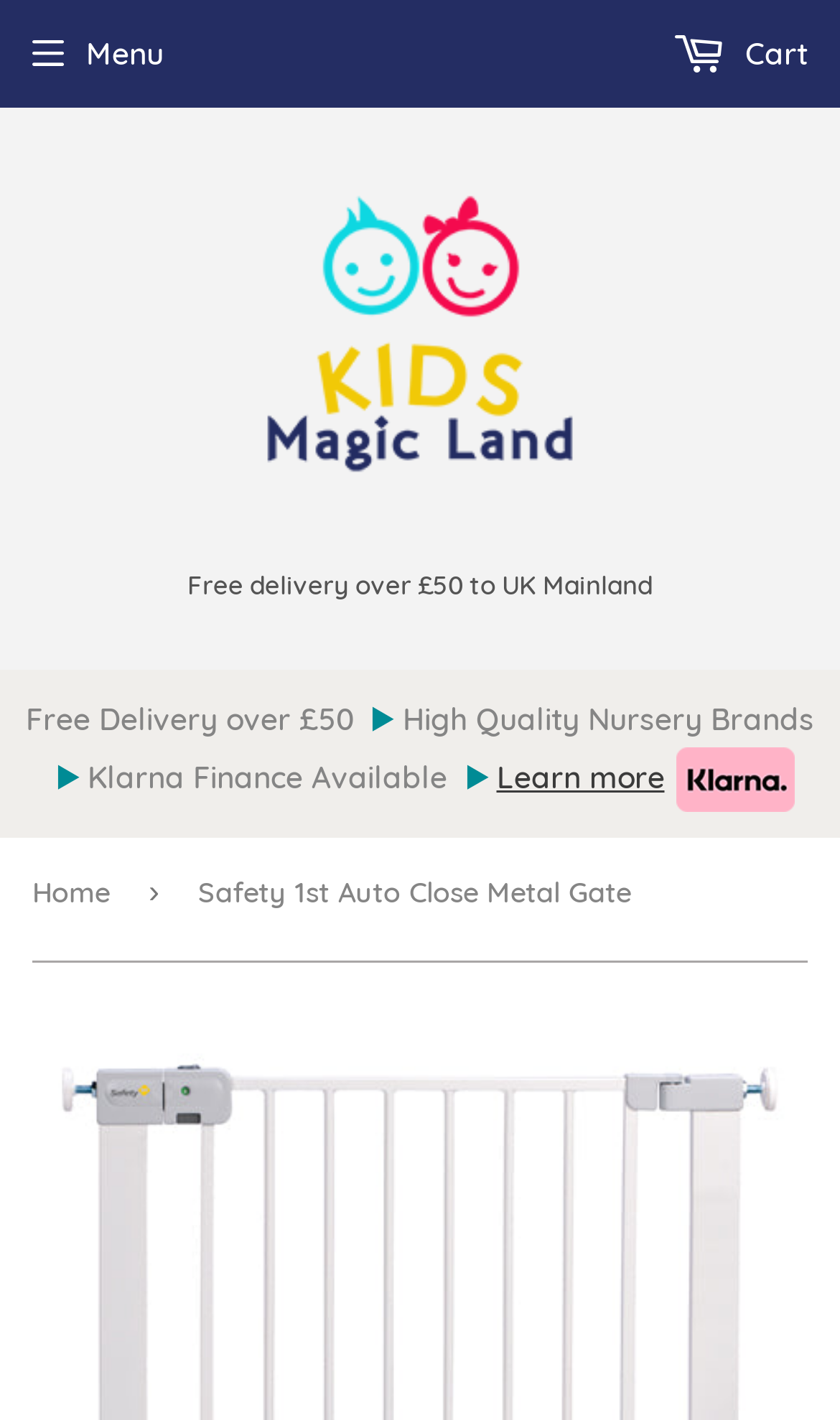Reply to the question with a brief word or phrase: What payment option is available?

Klarna Finance